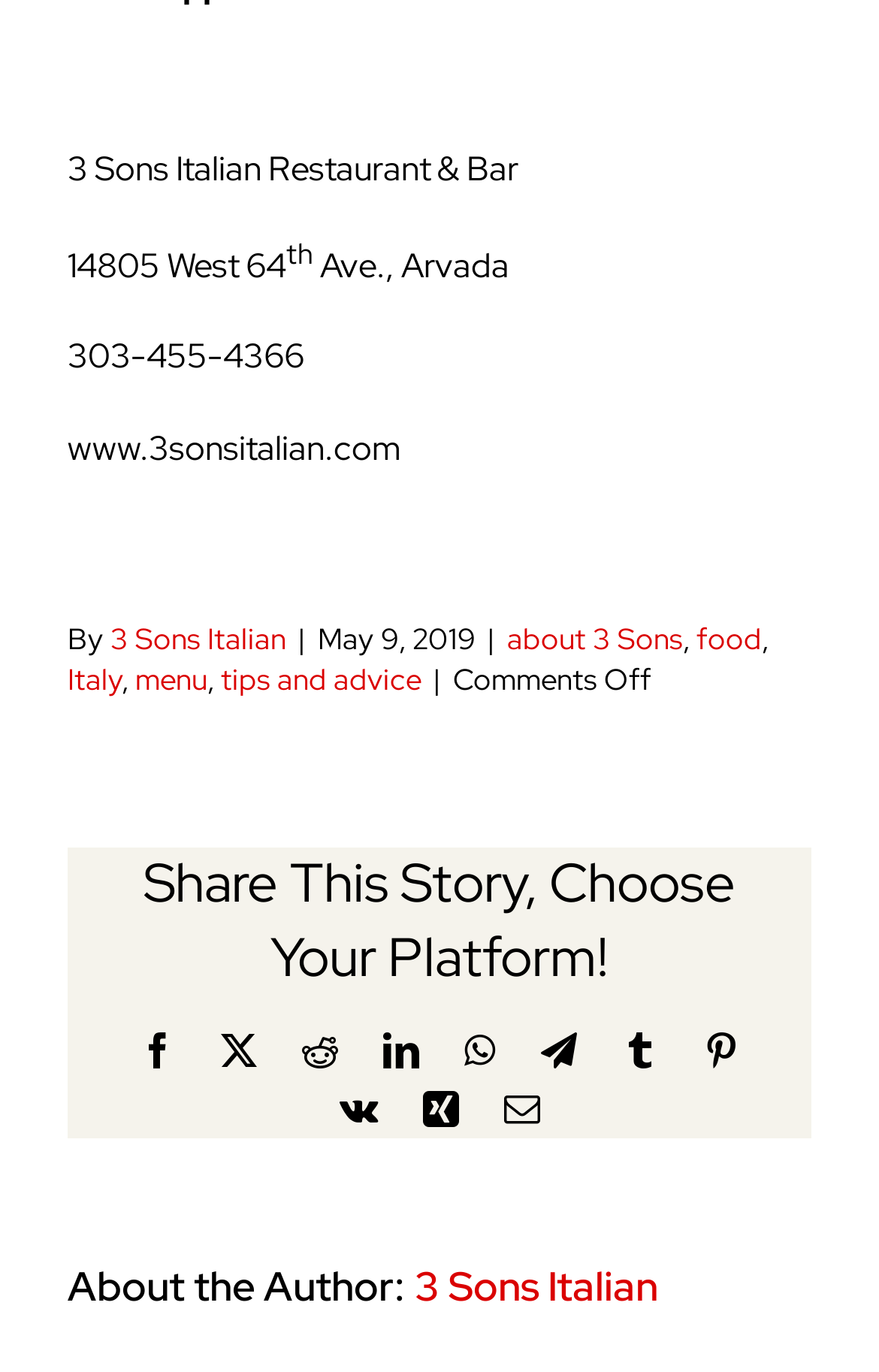What is the name of the Italian restaurant?
Respond with a short answer, either a single word or a phrase, based on the image.

3 Sons Italian Restaurant & Bar